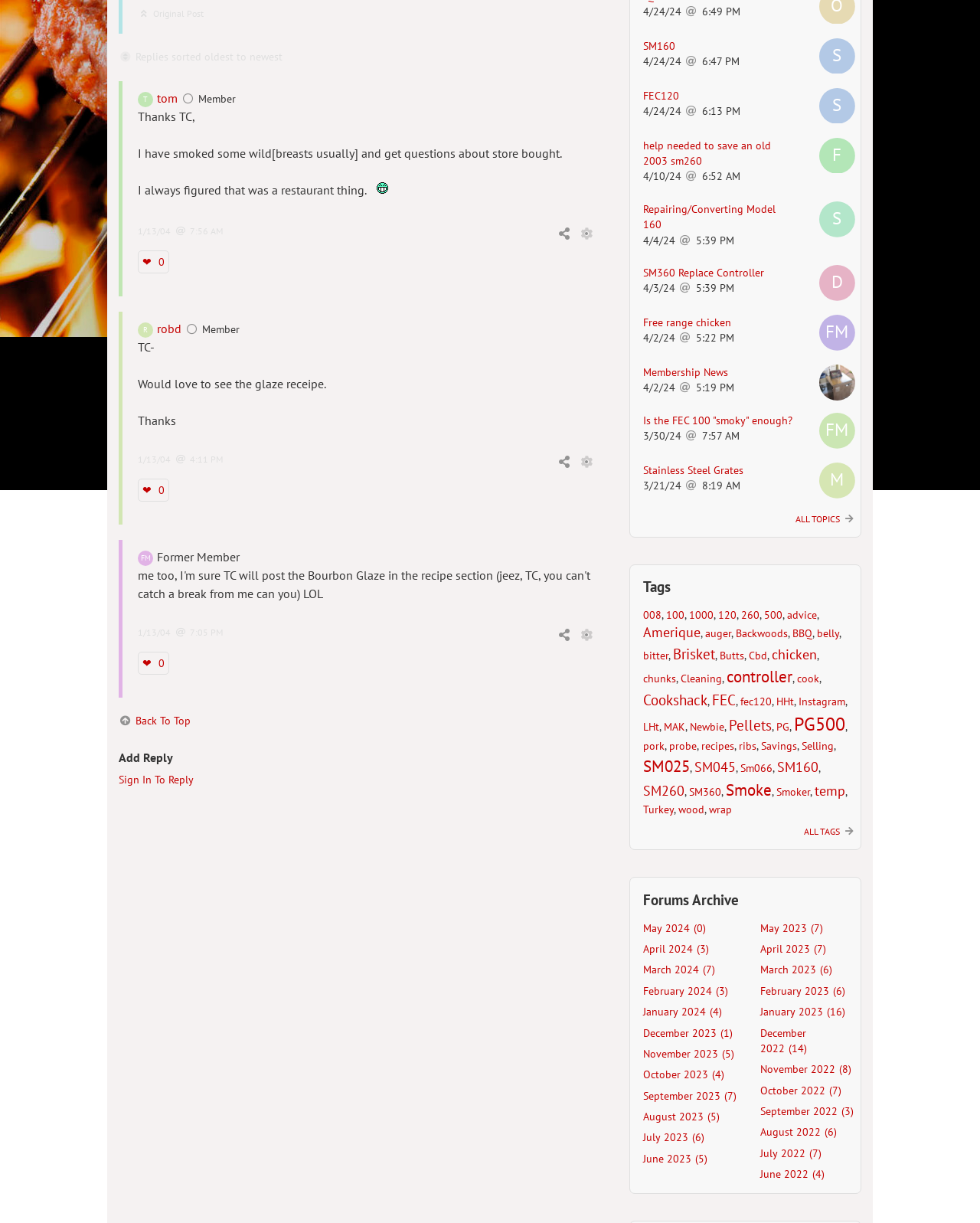Find the UI element described as: "Sign In To Reply" and predict its bounding box coordinates. Ensure the coordinates are four float numbers between 0 and 1, [left, top, right, bottom].

[0.121, 0.632, 0.198, 0.643]